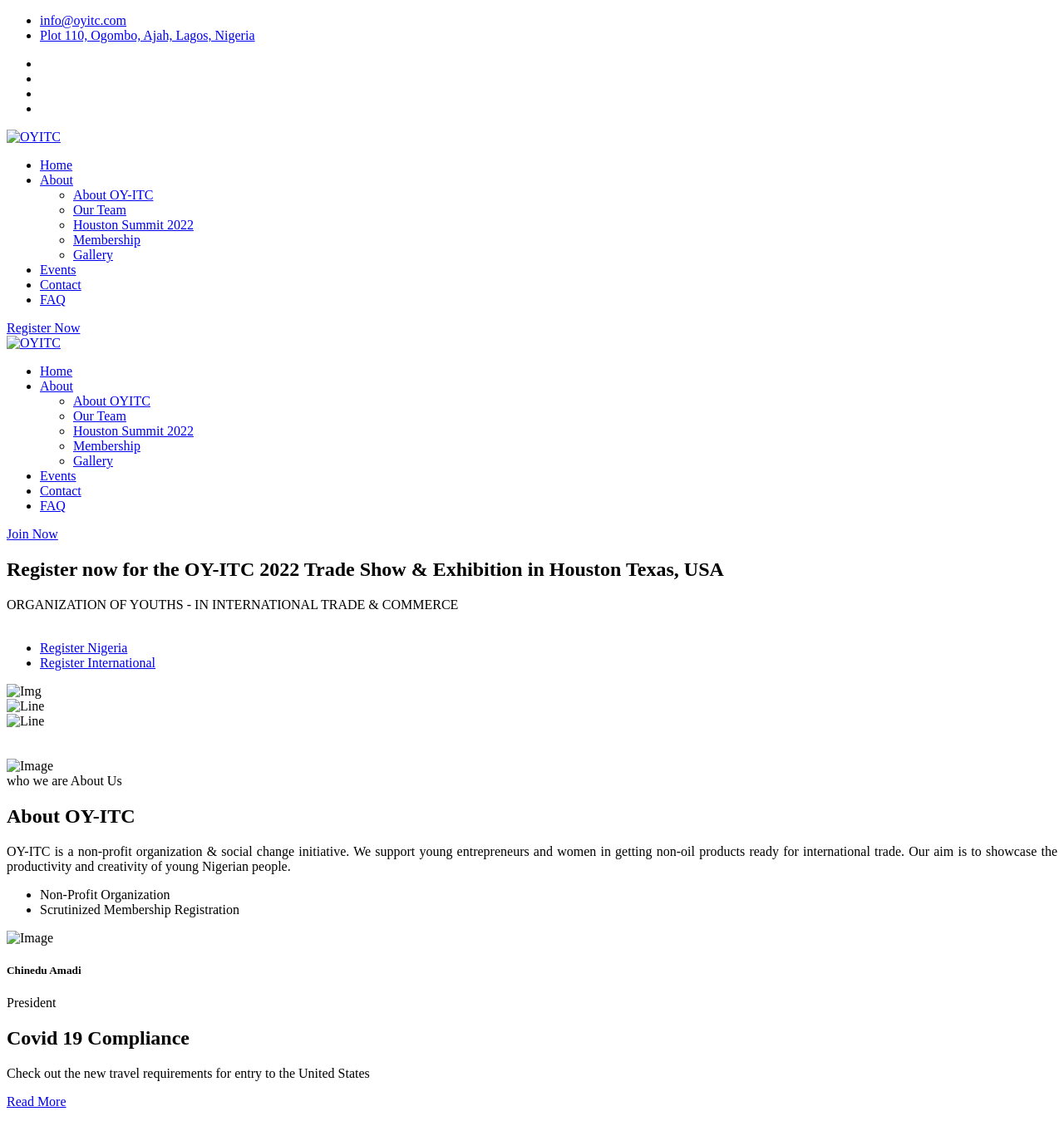Given the element description COVID Updates, predict the bounding box coordinates for the UI element in the webpage screenshot. The format should be (top-left x, top-left y, bottom-right x, bottom-right y), and the values should be between 0 and 1.

None